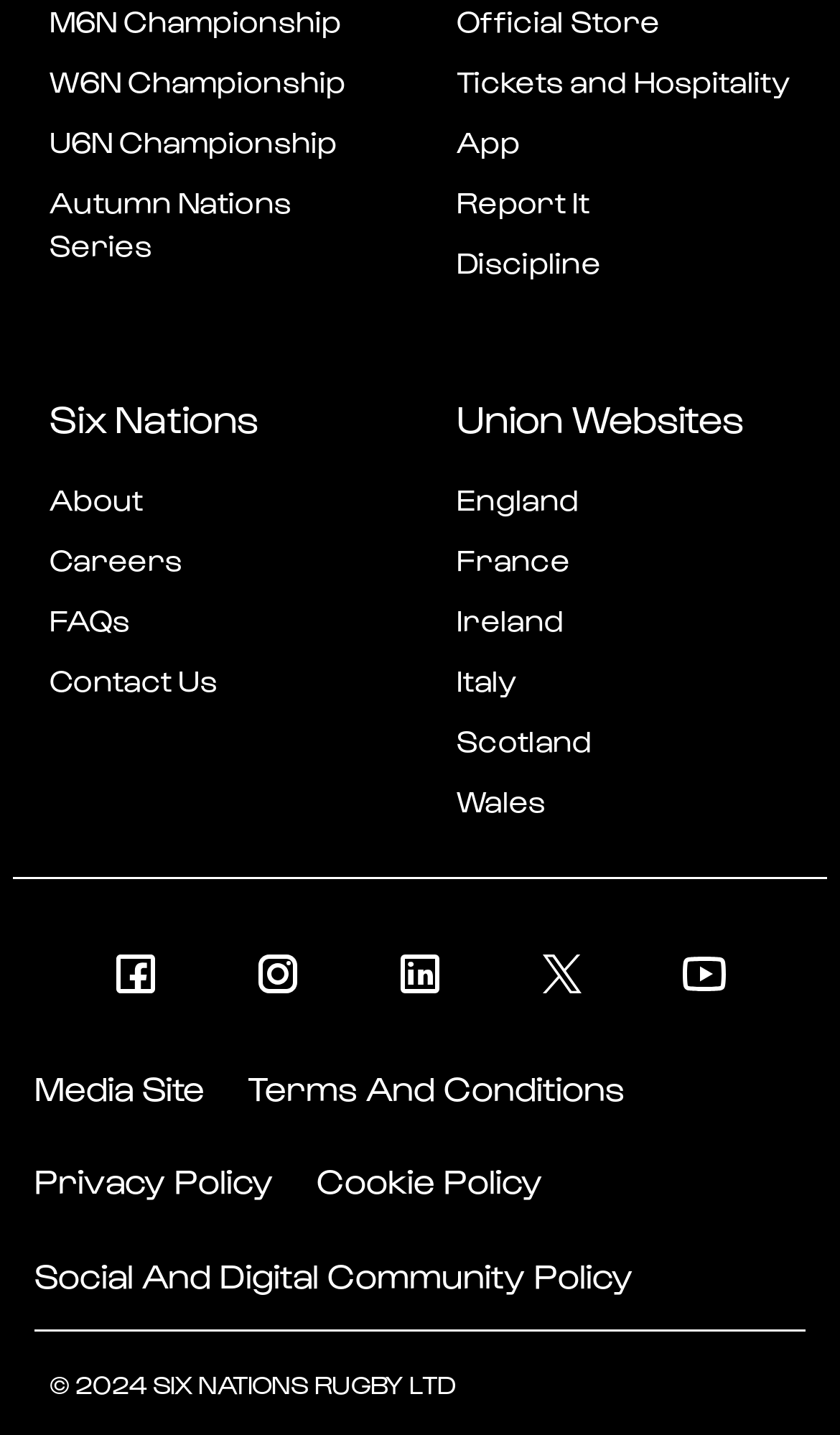What is the last country listed under Union Websites?
Offer a detailed and exhaustive answer to the question.

I looked at the links under the 'Union Websites' heading and found that the last country listed is 'Wales', which is linked to the website of the Welsh rugby union.